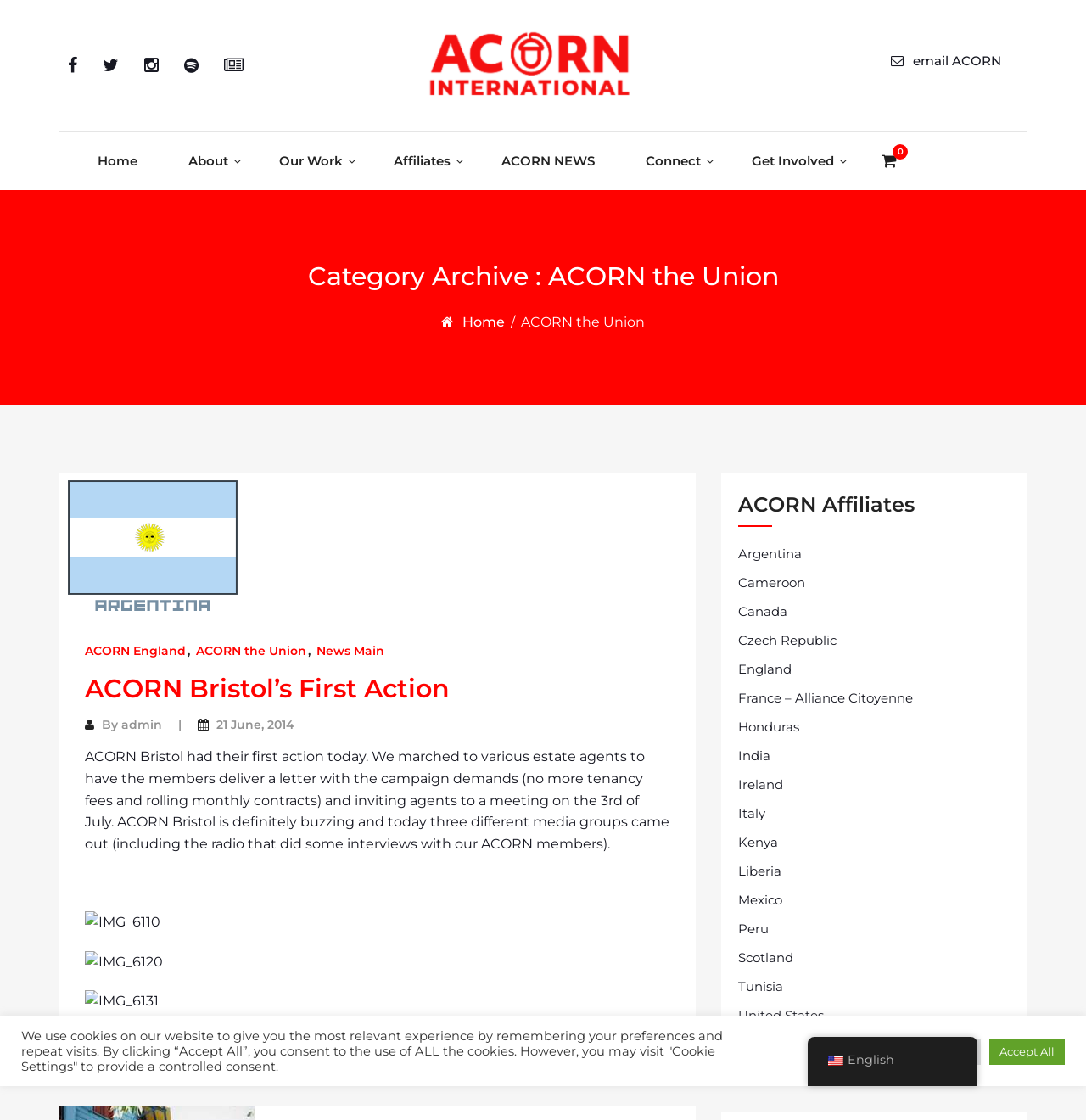What is the date of the article?
Based on the image, please offer an in-depth response to the question.

The date of the article can be found in the text section of the webpage, where it is written as '21 June, 2014'. This suggests that the article was published on this date.